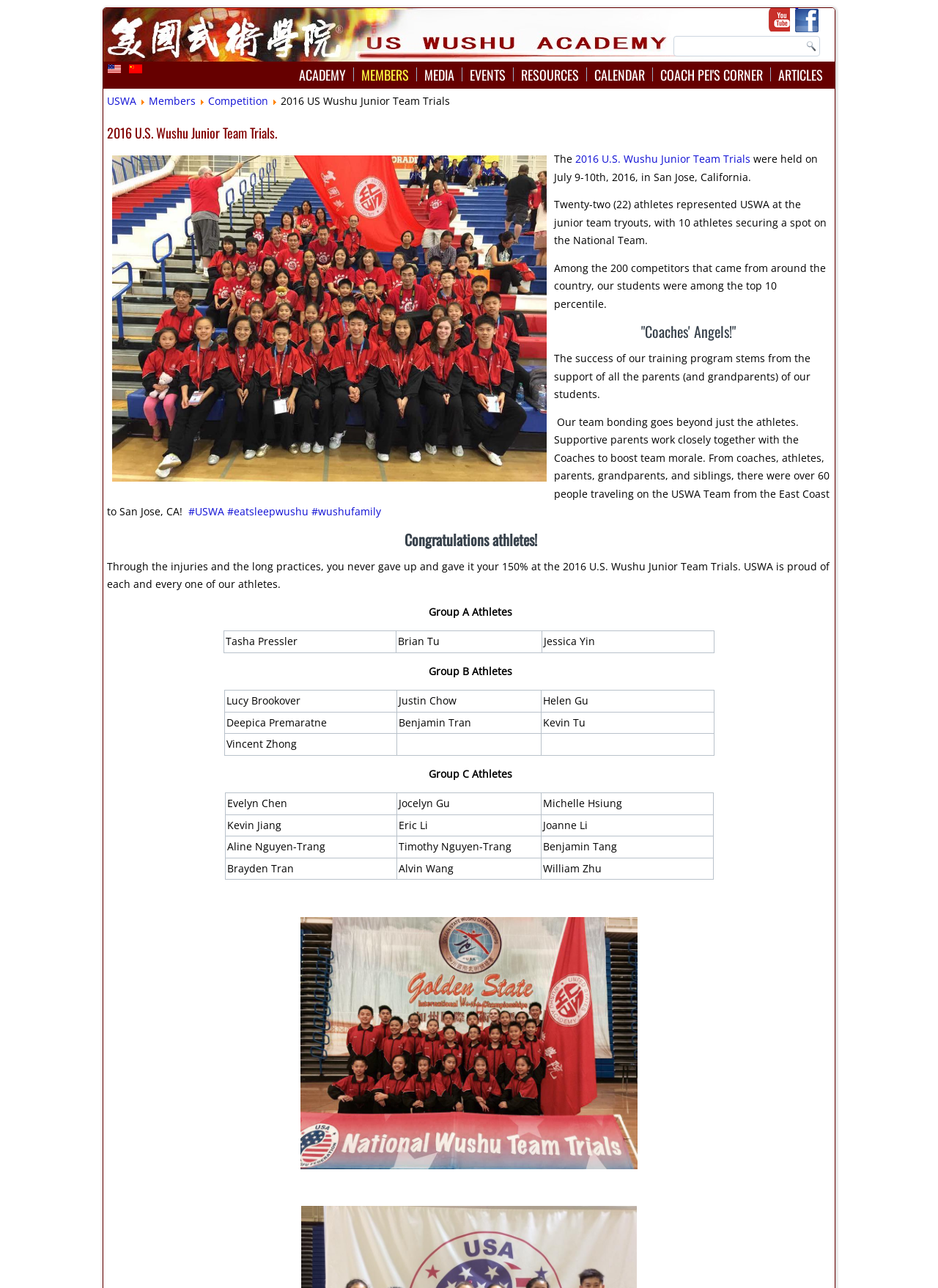Determine the bounding box coordinates for the clickable element to execute this instruction: "Check Group A Athletes table". Provide the coordinates as four float numbers between 0 and 1, i.e., [left, top, right, bottom].

[0.238, 0.49, 0.762, 0.507]